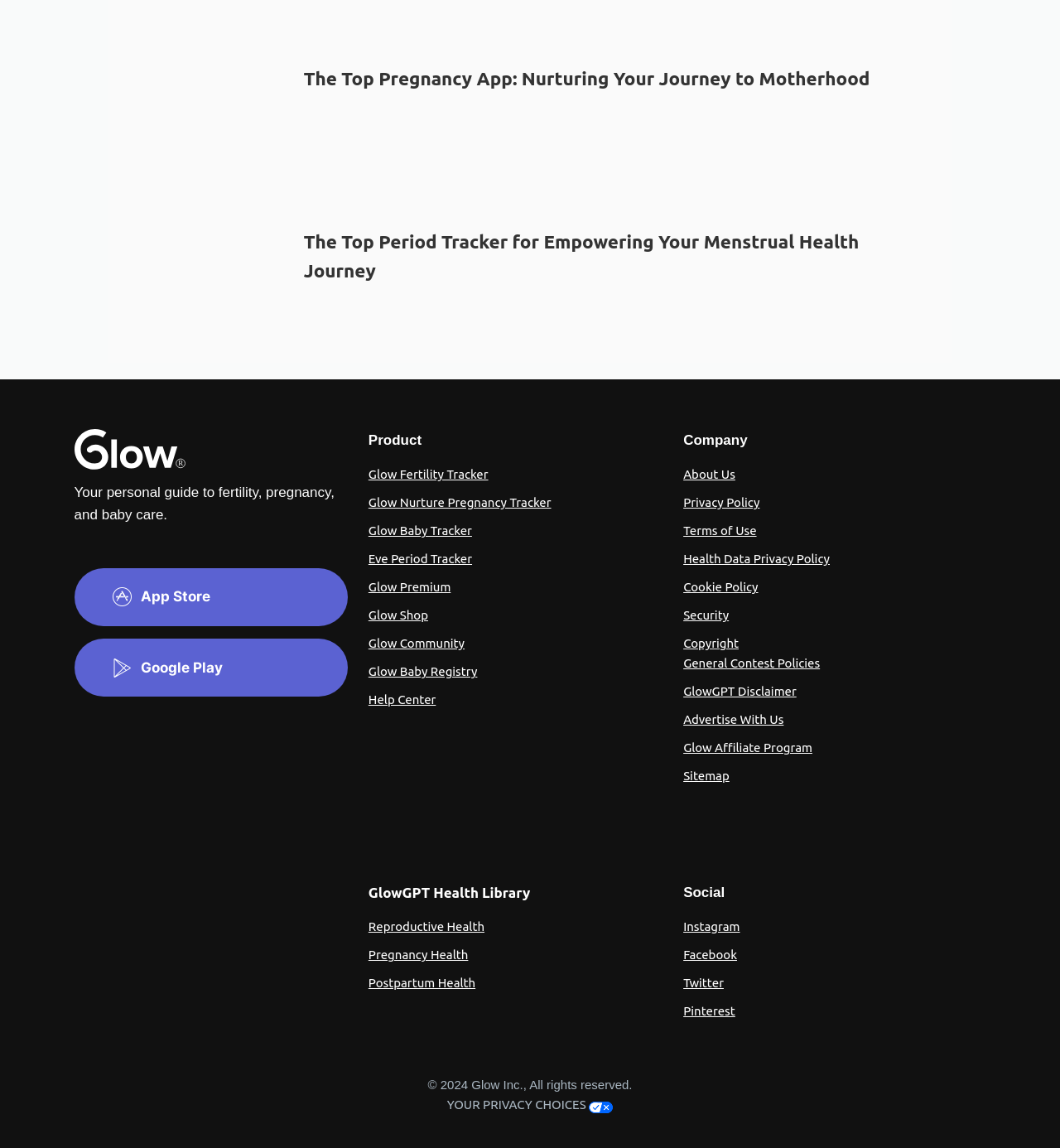Please reply to the following question with a single word or a short phrase:
What are the two main categories of links on the website?

Product and Company